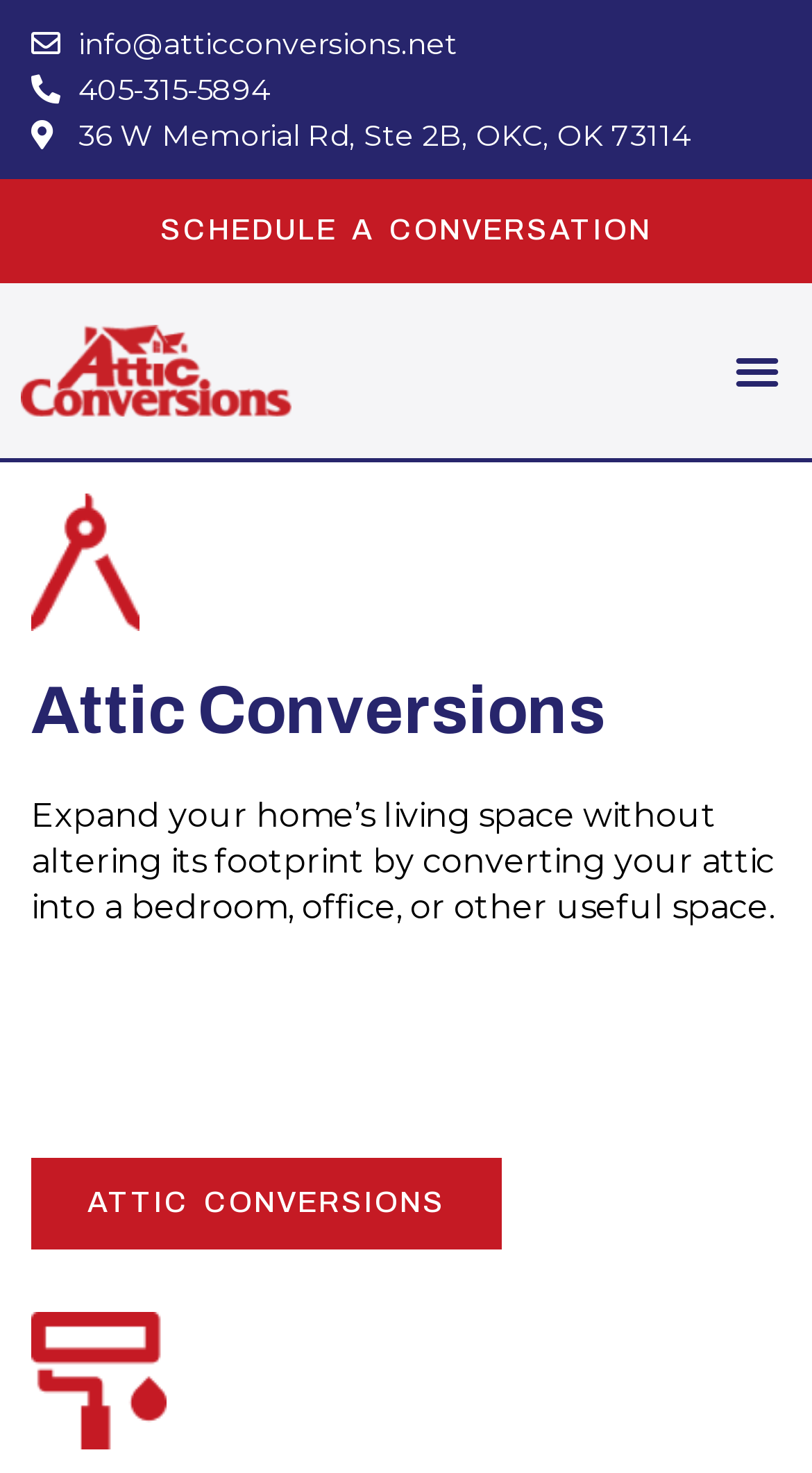Identify the bounding box for the given UI element using the description provided. Coordinates should be in the format (top-left x, top-left y, bottom-right x, bottom-right y) and must be between 0 and 1. Here is the description: Schedule A Conversation

[0.0, 0.122, 1.0, 0.192]